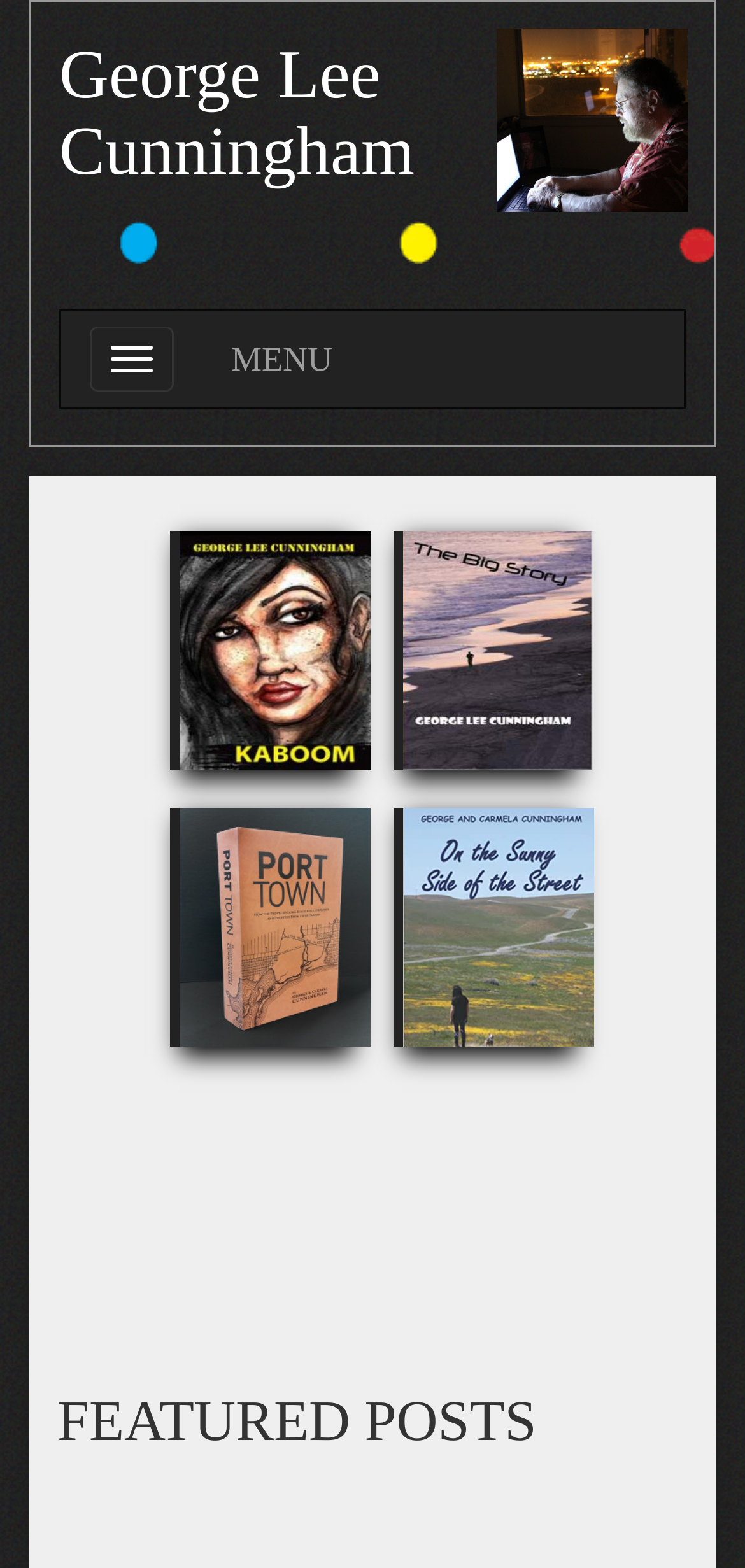Create an elaborate caption that covers all aspects of the webpage.

The webpage is about George Lee Cunningham, with a heading displaying his name at the top left corner. Below the heading, there is a link to his name, which is positioned at the top left section of the page. 

To the right of the link, there is a button with no text, followed by a "MENU" link. 

On the right side of the page, there is an image of George Cunningham, taking up a significant portion of the top right section. 

Below the image, there are four links arranged in two rows, each with an accompanying image. The links are "Kaboom", "The Big Story", and two instances of "Port Town". The links and images are positioned in the middle section of the page, with the "Kaboom" and "Port Town" links on the left, and the "The Big Story" and another "Port Town" link on the right. 

At the bottom of the page, there is a heading that reads "FEATURED POSTS", which is centered and takes up most of the bottom section of the page.